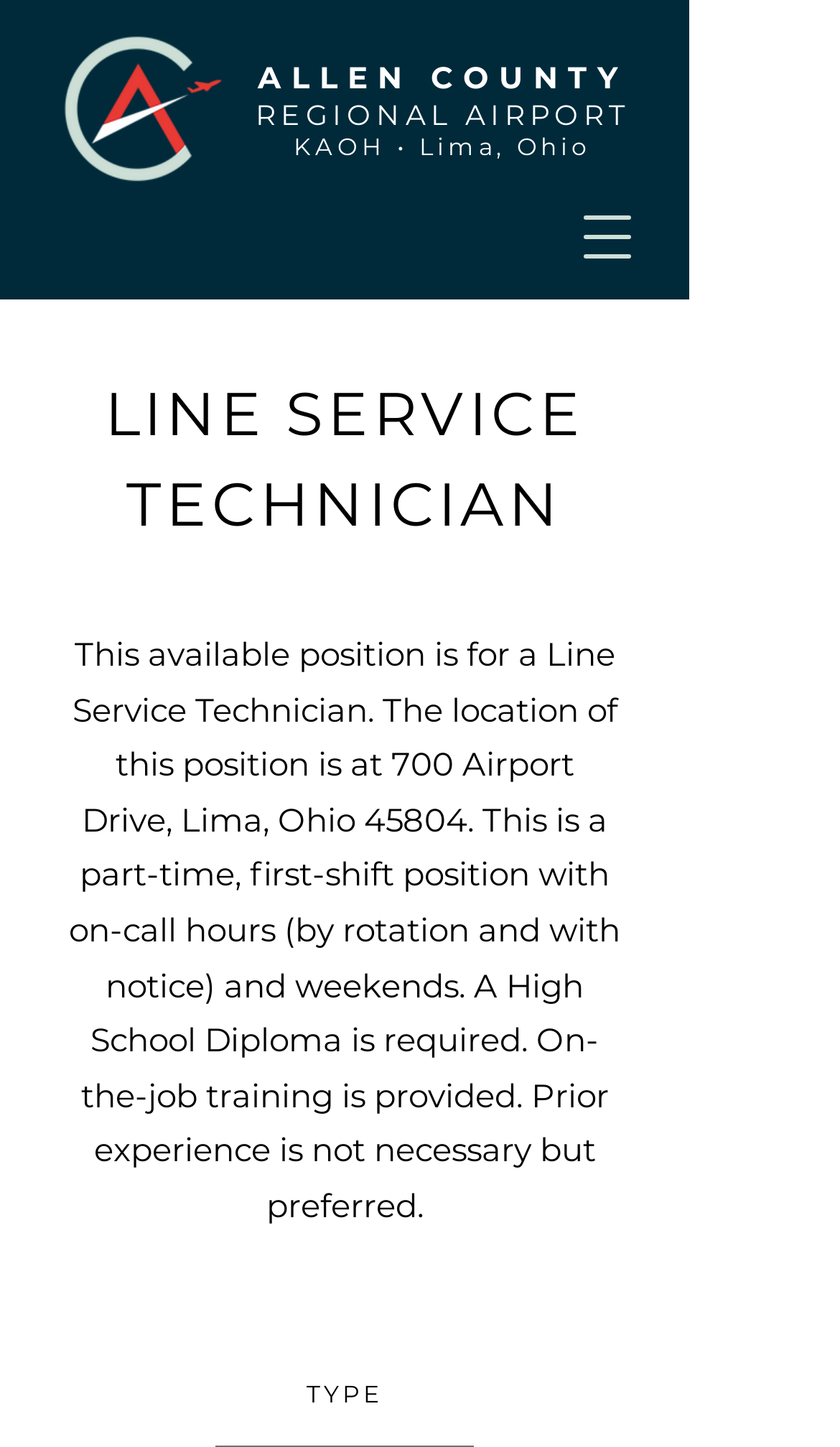What type of shift is the Line Service Technician position?
Please provide a single word or phrase as your answer based on the screenshot.

First-shift